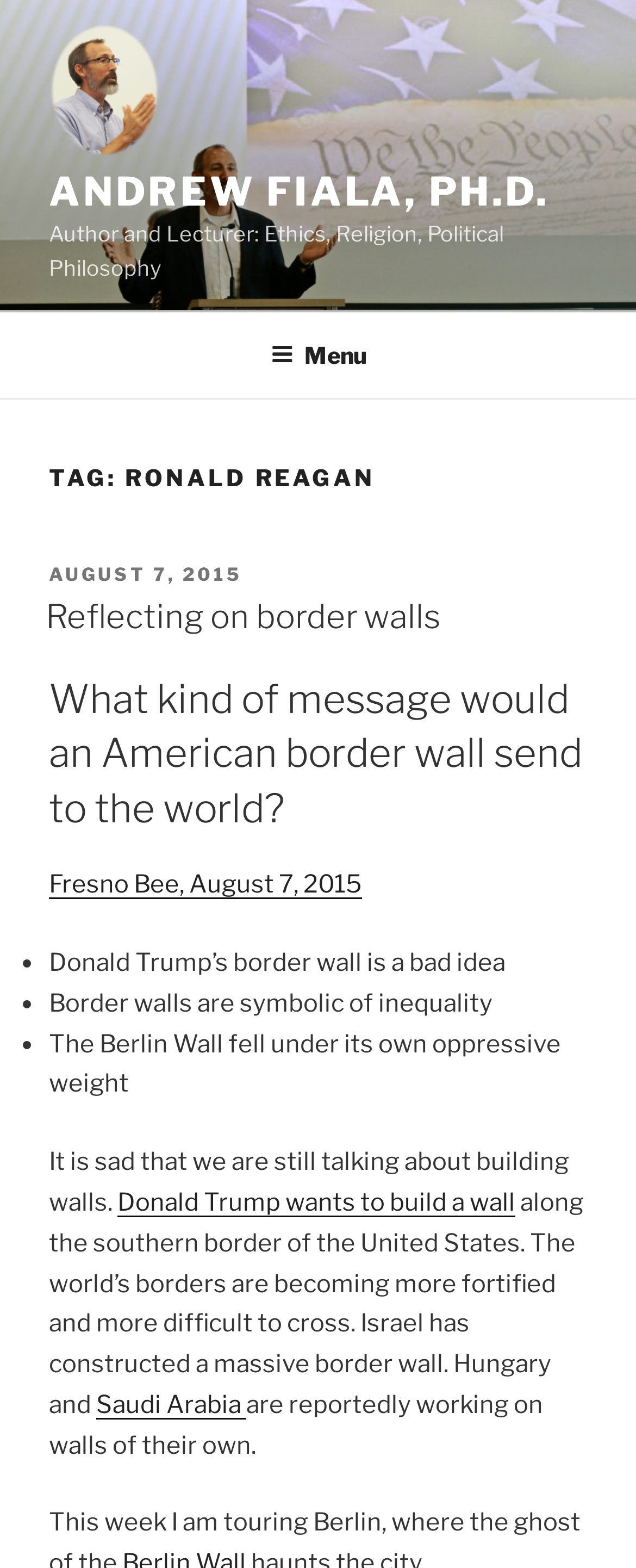Offer a meticulous description of the webpage's structure and content.

This webpage is about Ronald Reagan, with a focus on an article written by Andrew Fiala, Ph.D. At the top, there is a link to Andrew Fiala's profile, accompanied by a small image. Below this, there is a brief description of Andrew Fiala as an author and lecturer, specializing in ethics, religion, and political philosophy.

The main content of the webpage is an article titled "TAG: RONALD REAGAN", which is divided into several sections. The first section has a heading "Reflecting on border walls" and contains a link to an article with the same title. Below this, there is a question "What kind of message would an American border wall send to the world?" followed by a link to an article in the Fresno Bee.

The next section is a list of points, each marked with a bullet point, discussing the drawbacks of border walls. The points include "Donald Trump’s border wall is a bad idea", "Border walls are symbolic of inequality", and "The Berlin Wall fell under its own oppressive weight". Following this list, there is a paragraph of text discussing the futility of building walls, with a link to an article about Donald Trump's wall-building plans.

The webpage also has a top menu navigation bar, which is not expanded by default.